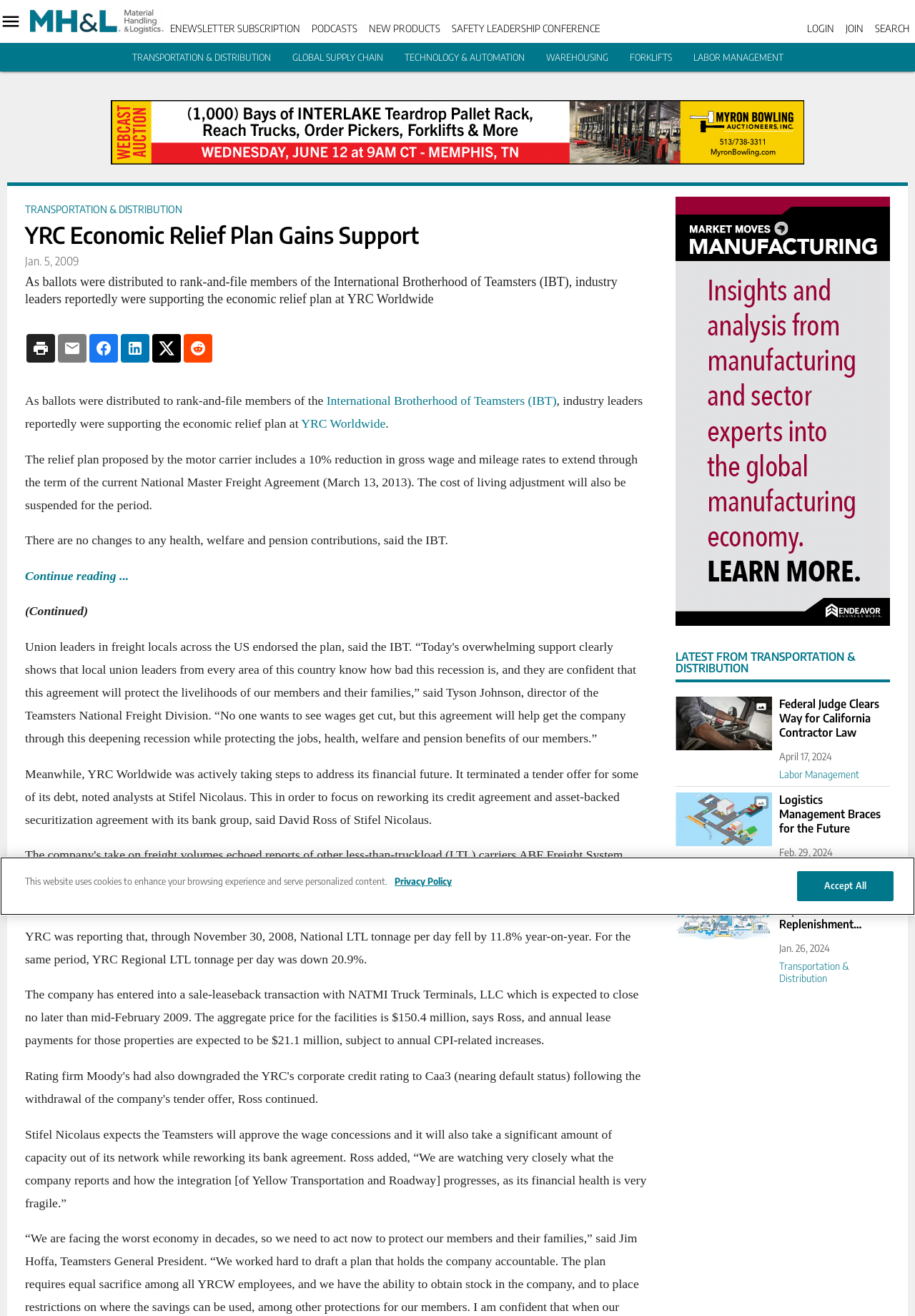Please analyze the image and provide a thorough answer to the question:
What is the purpose of the sale-leaseback transaction mentioned in the article?

According to the article, YRC Worldwide has entered into a sale-leaseback transaction with NATMI Truck Terminals, LLC, which is expected to close no later than mid-February 2009, and the aggregate price for the facilities is $150.4 million.